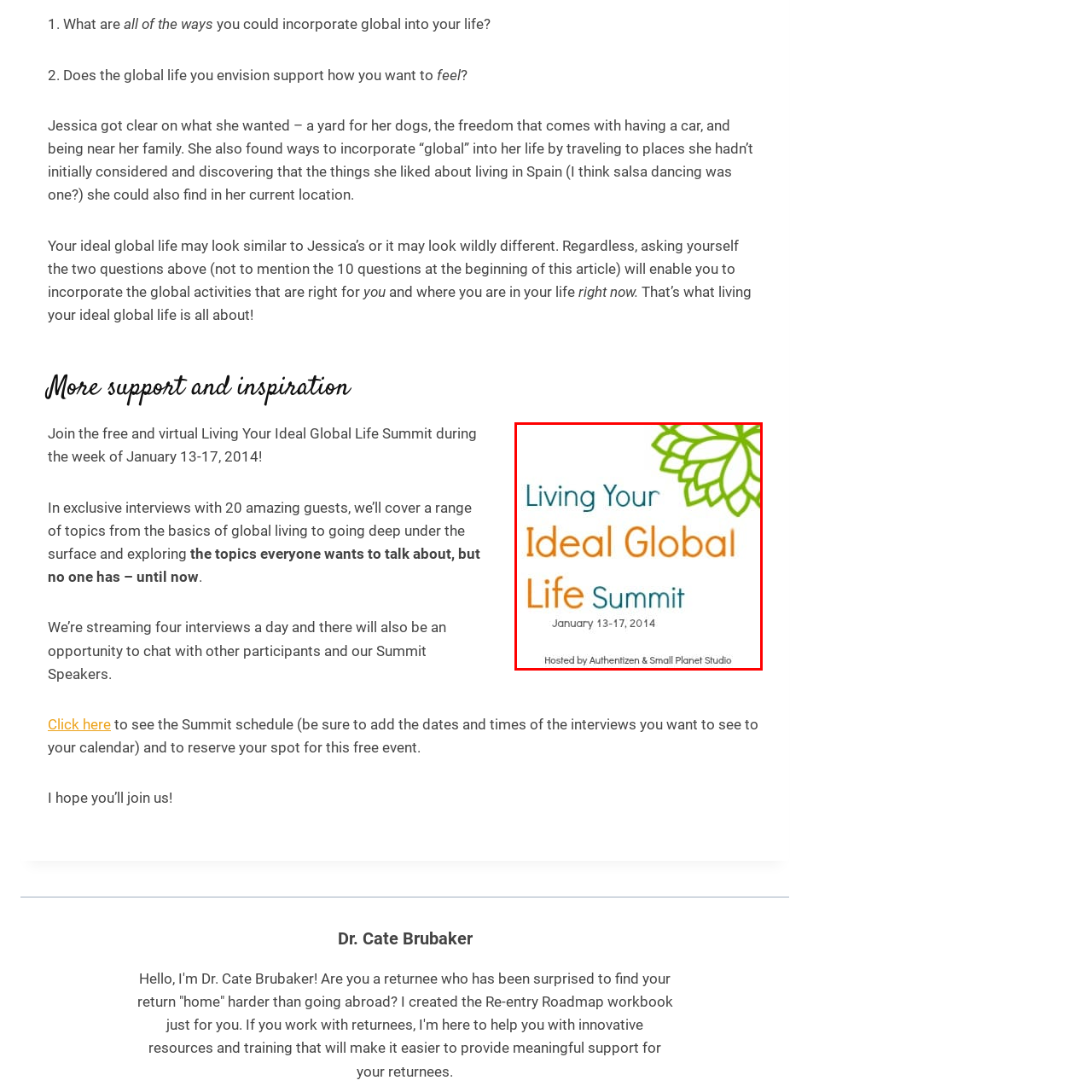Who are the hosts of the summit?
Focus on the area within the red boundary in the image and answer the question with one word or a short phrase.

Authentizen and Small Planet Studio